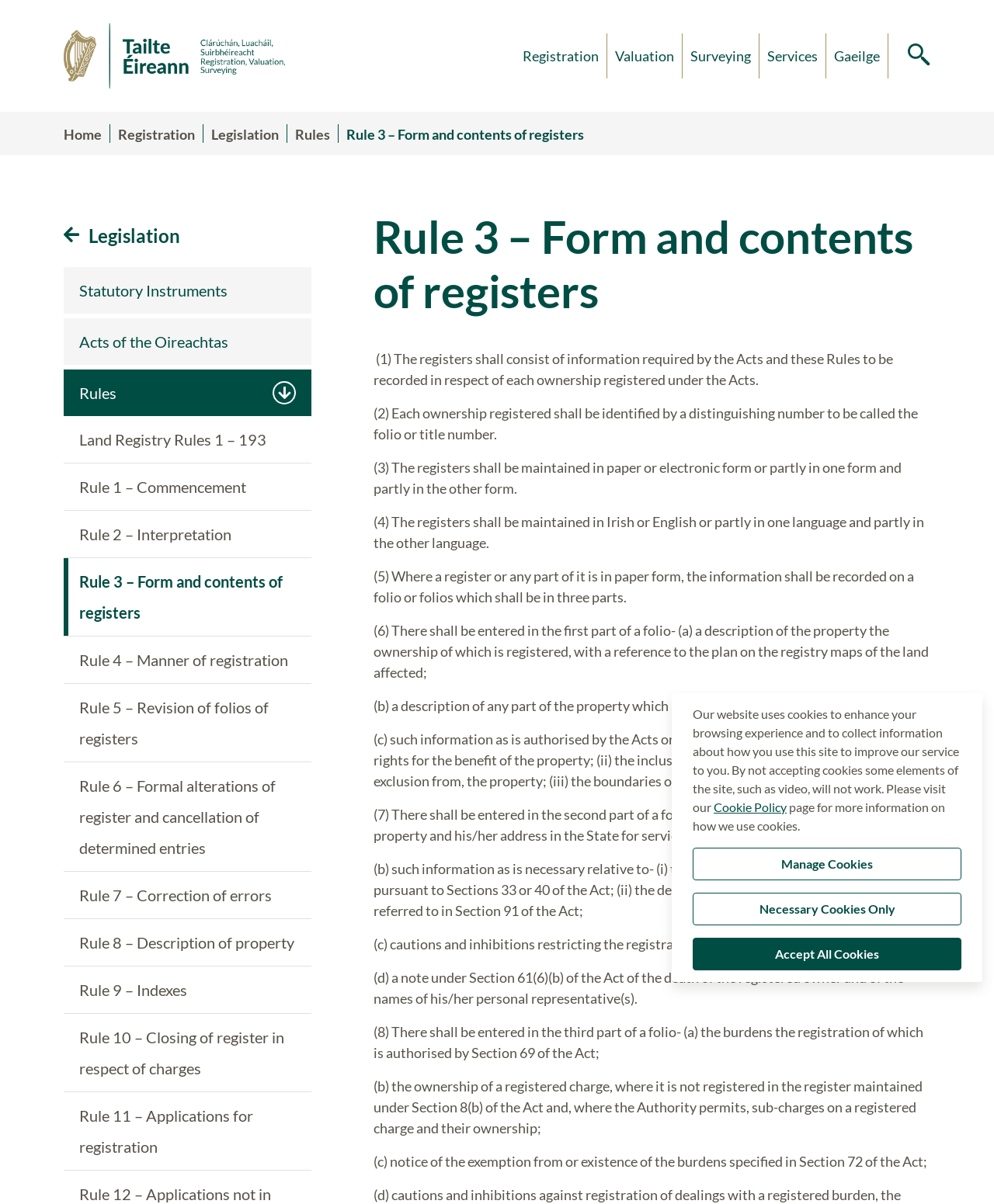Pinpoint the bounding box coordinates of the clickable area necessary to execute the following instruction: "Contact Kathy Smith, Outreach Administrator". The coordinates should be given as four float numbers between 0 and 1, namely [left, top, right, bottom].

None